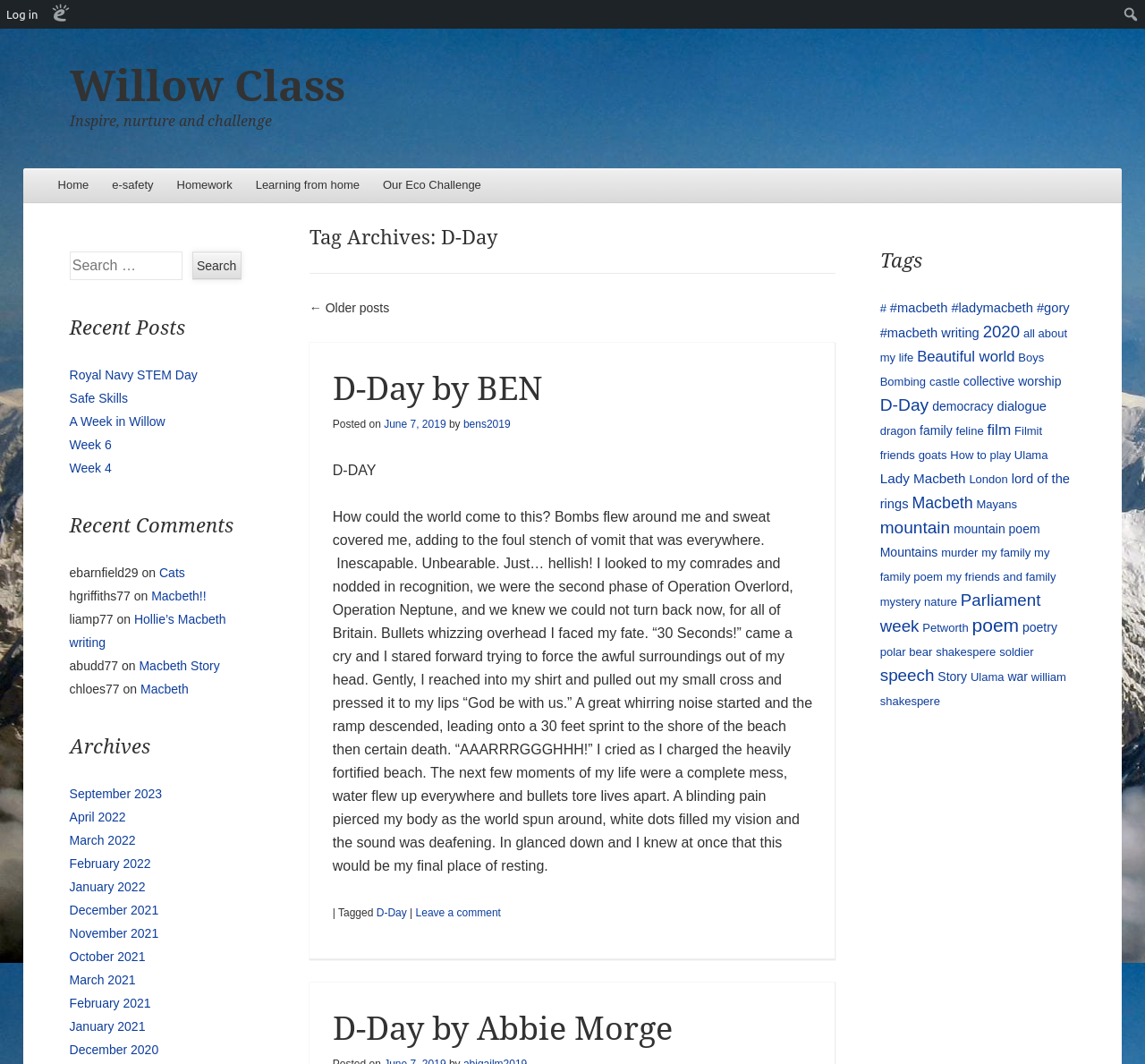Can you specify the bounding box coordinates for the region that should be clicked to fulfill this instruction: "View recent posts".

[0.061, 0.298, 0.231, 0.32]